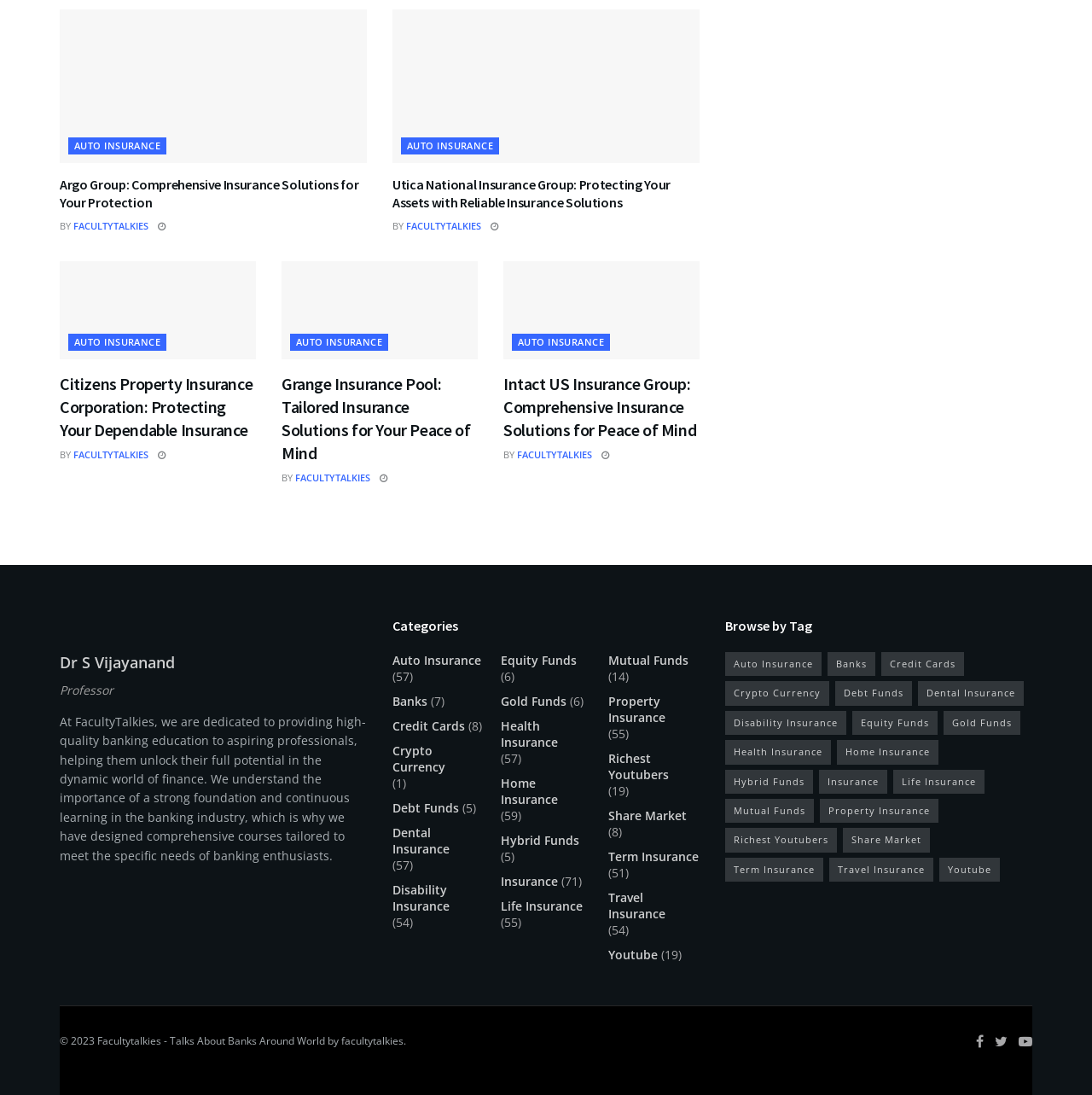Identify the bounding box of the UI element that matches this description: "parent_node: Dr S Vijayanand".

[0.055, 0.562, 0.336, 0.58]